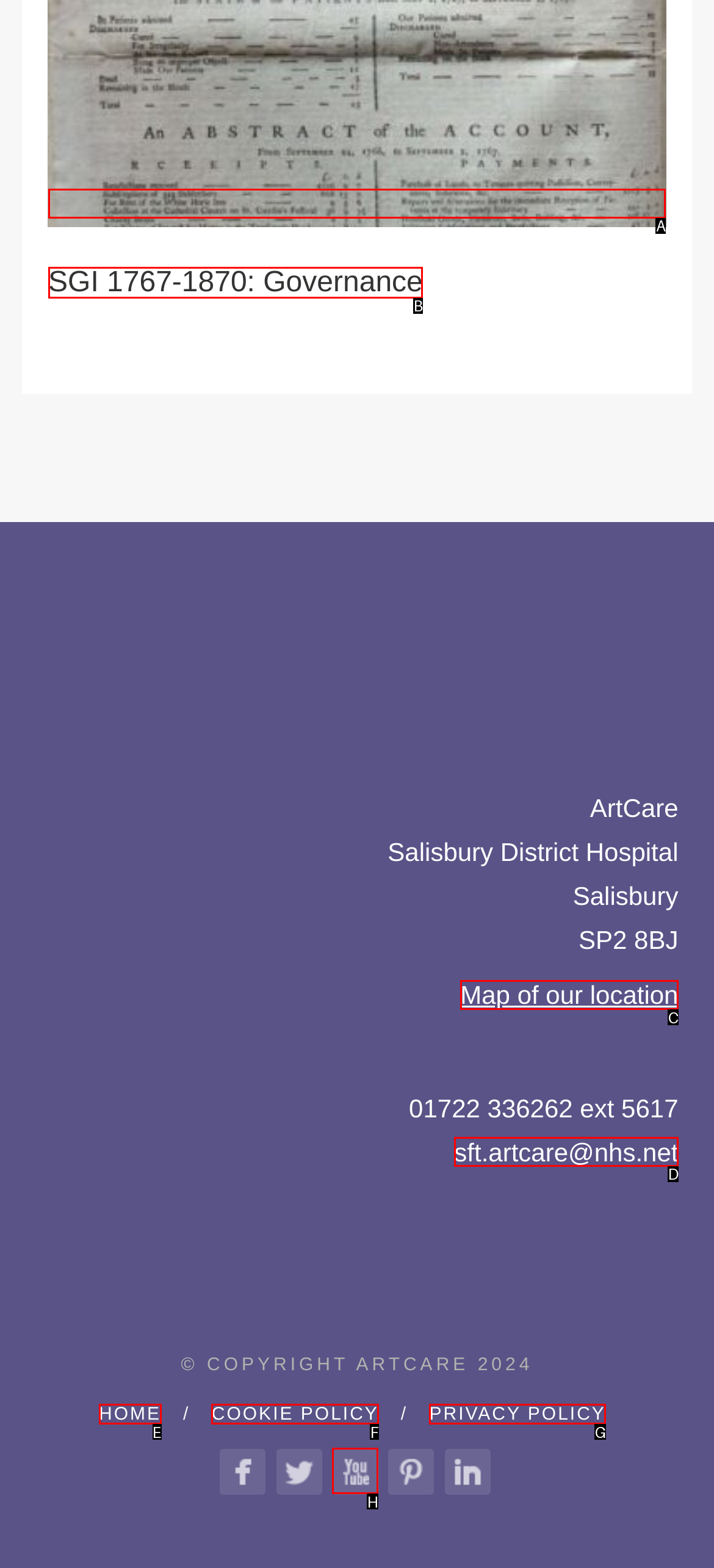Identify the letter of the option to click in order to View map of our location. Answer with the letter directly.

C